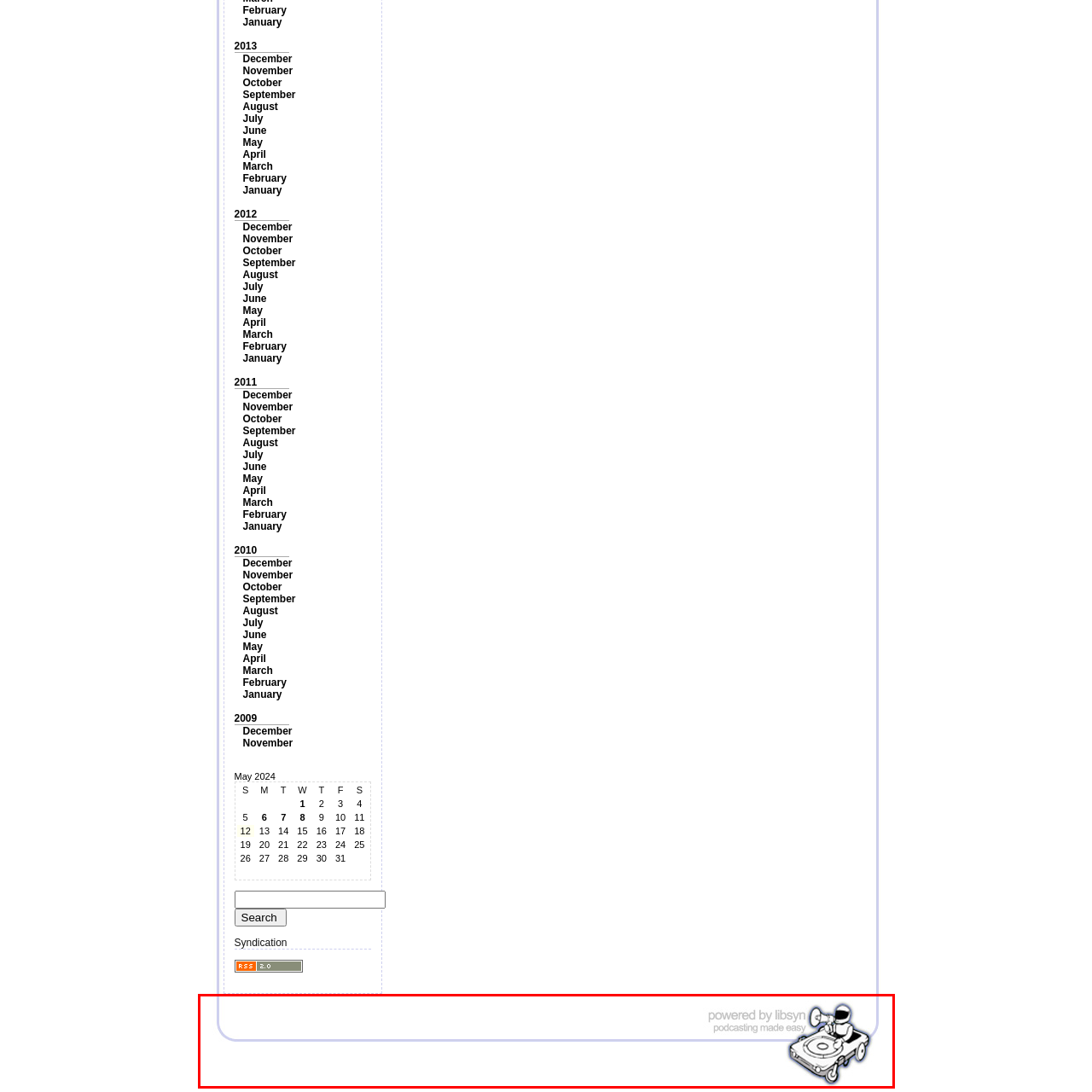What is the phrase written below the graphic?
Please look at the image marked with a red bounding box and provide a one-word or short-phrase answer based on what you see.

Powered by libsyn